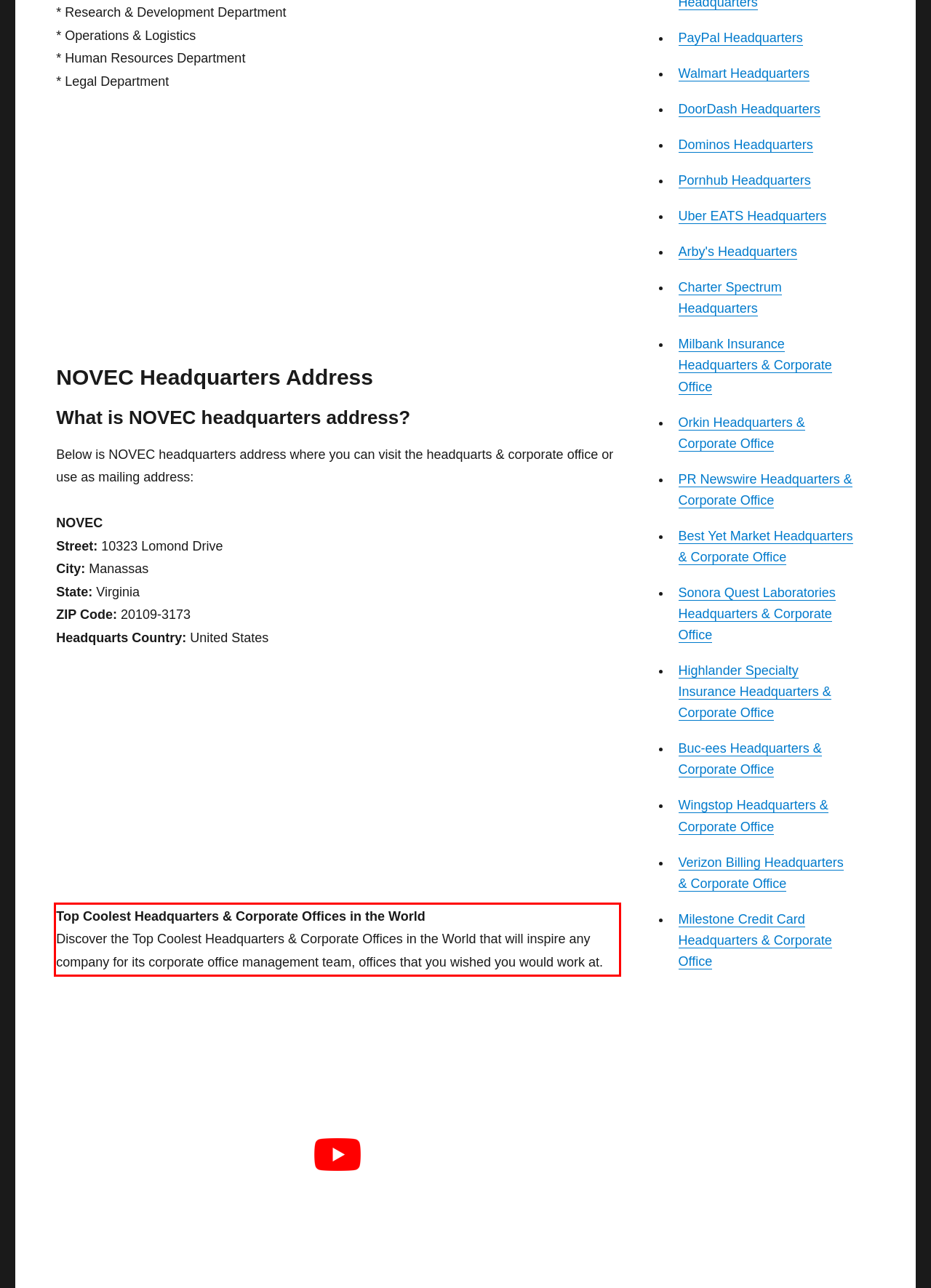Look at the webpage screenshot and recognize the text inside the red bounding box.

Top Coolest Headquarters & Corporate Offices in the World Discover the Top Coolest Headquarters & Corporate Offices in the World that will inspire any company for its corporate office management team, offices that you wished you would work at.